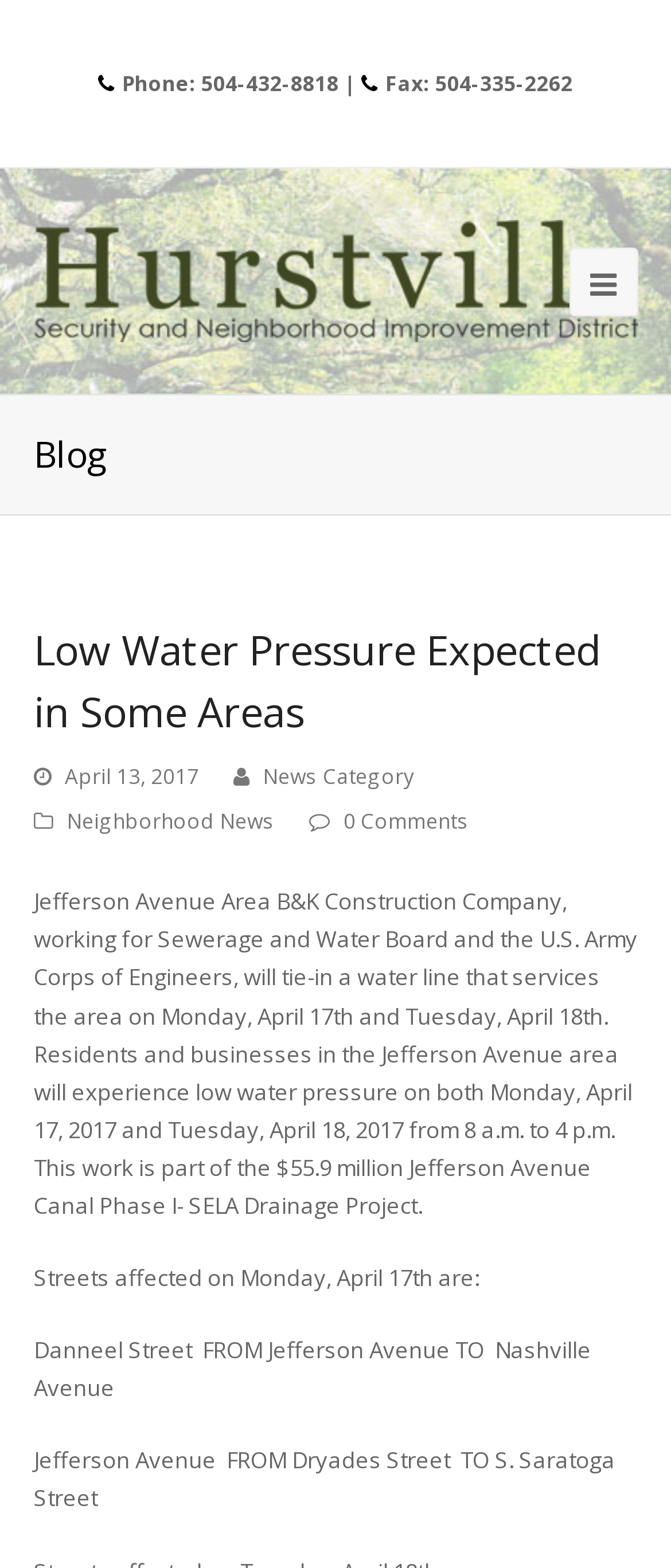Generate a thorough description of the webpage.

The webpage appears to be a news article or blog post from the Hurstville Security and Neighborhood Improvement District. At the top, there is a phone number and fax number displayed side by side. Below them, there is a large link that spans almost the entire width of the page, containing the district's name and an accompanying image. 

To the right of the link, there is a small icon represented by a Unicode character. Below this section, there is a menu with a single item labeled "Blog". The main content of the page is a news article with the title "Low Water Pressure Expected in Some Areas" in a large font. The article's date, "April 13, 2017", is displayed below the title. 

There are three links below the date, labeled "News Category", "Neighborhood News", and "0 Comments". The main text of the article follows, describing a construction project that will affect the Jefferson Avenue area, causing low water pressure on two specific dates. The text provides details about the project and the affected streets. 

The article continues with a list of streets that will be affected on the first day, including Danneel Street and Jefferson Avenue, with their respective boundaries.